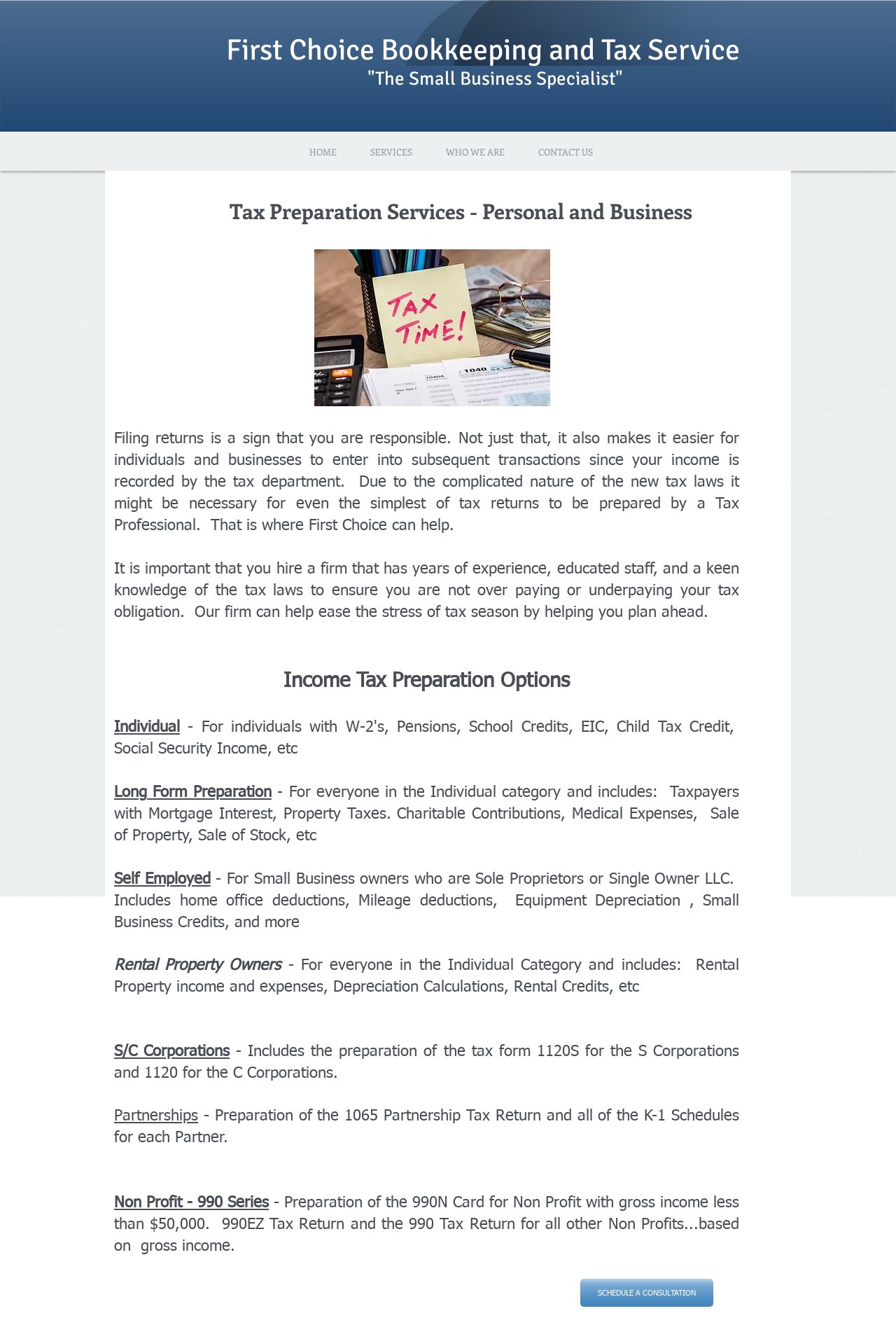Identify the bounding box of the UI component described as: "HOME".

[0.326, 0.109, 0.394, 0.118]